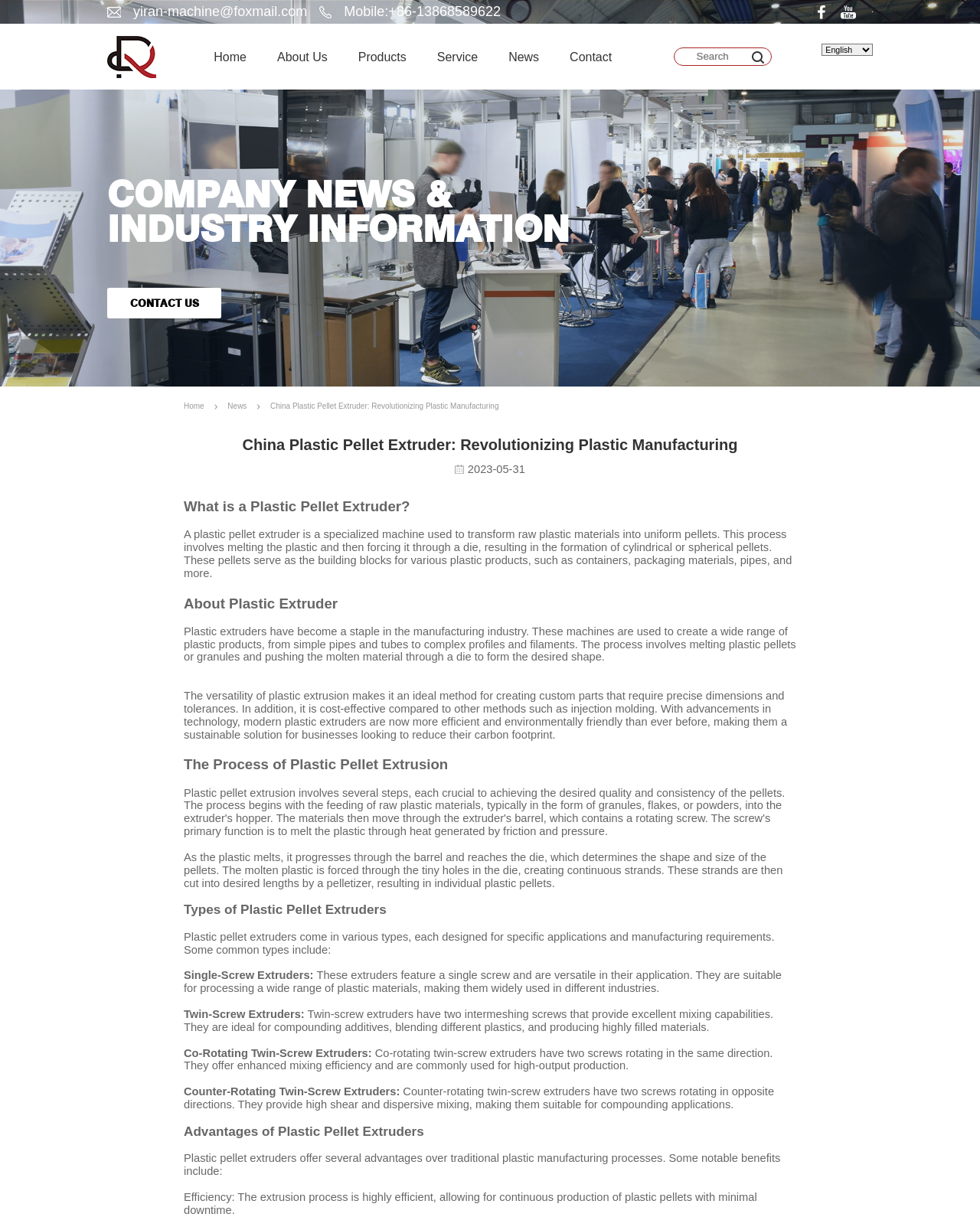Locate the bounding box coordinates for the element described below: "Features of a Cabin Tent". The coordinates must be four float values between 0 and 1, formatted as [left, top, right, bottom].

None